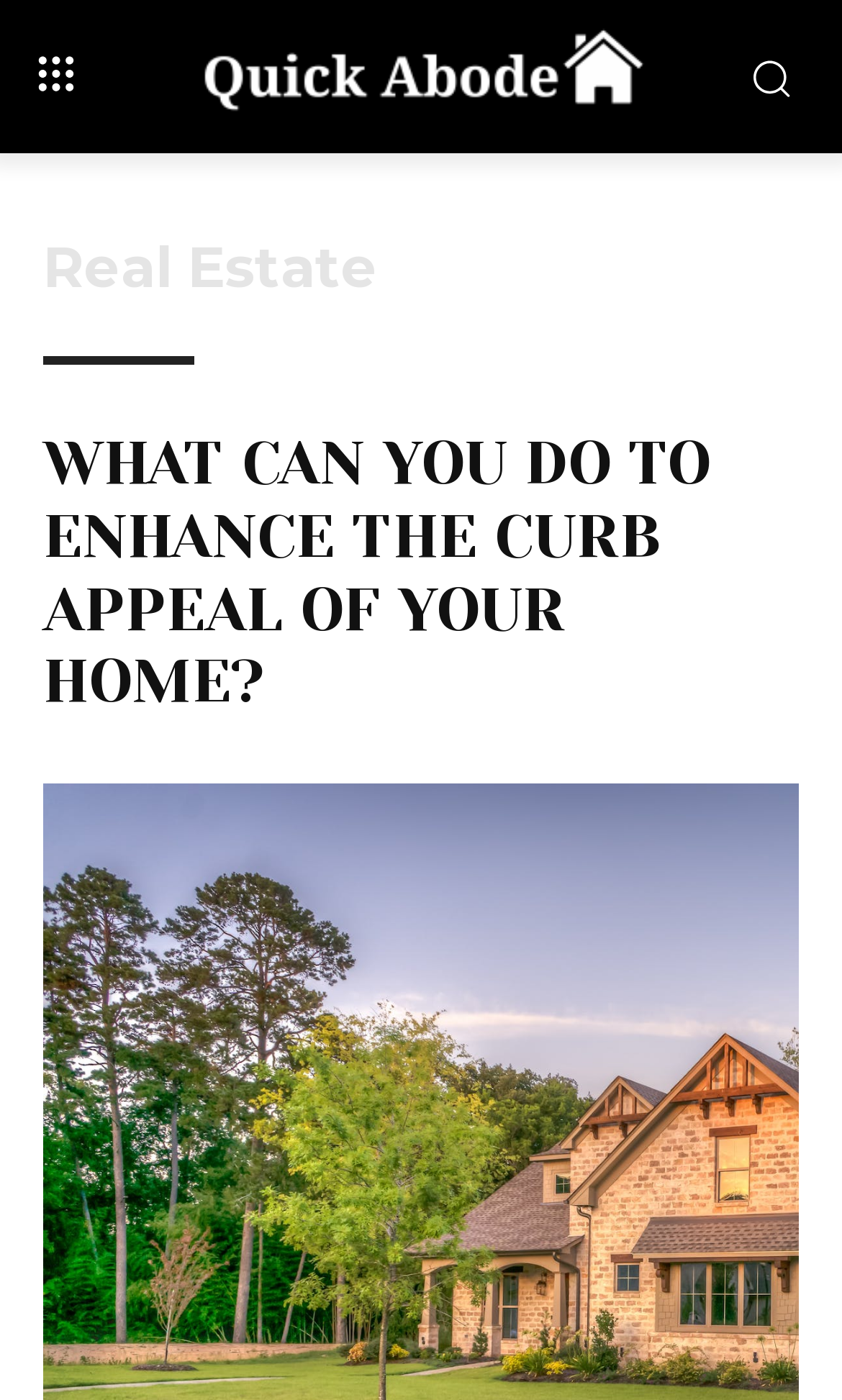Determine the bounding box coordinates of the UI element that matches the following description: "Real Estate". The coordinates should be four float numbers between 0 and 1 in the format [left, top, right, bottom].

[0.051, 0.172, 0.449, 0.212]